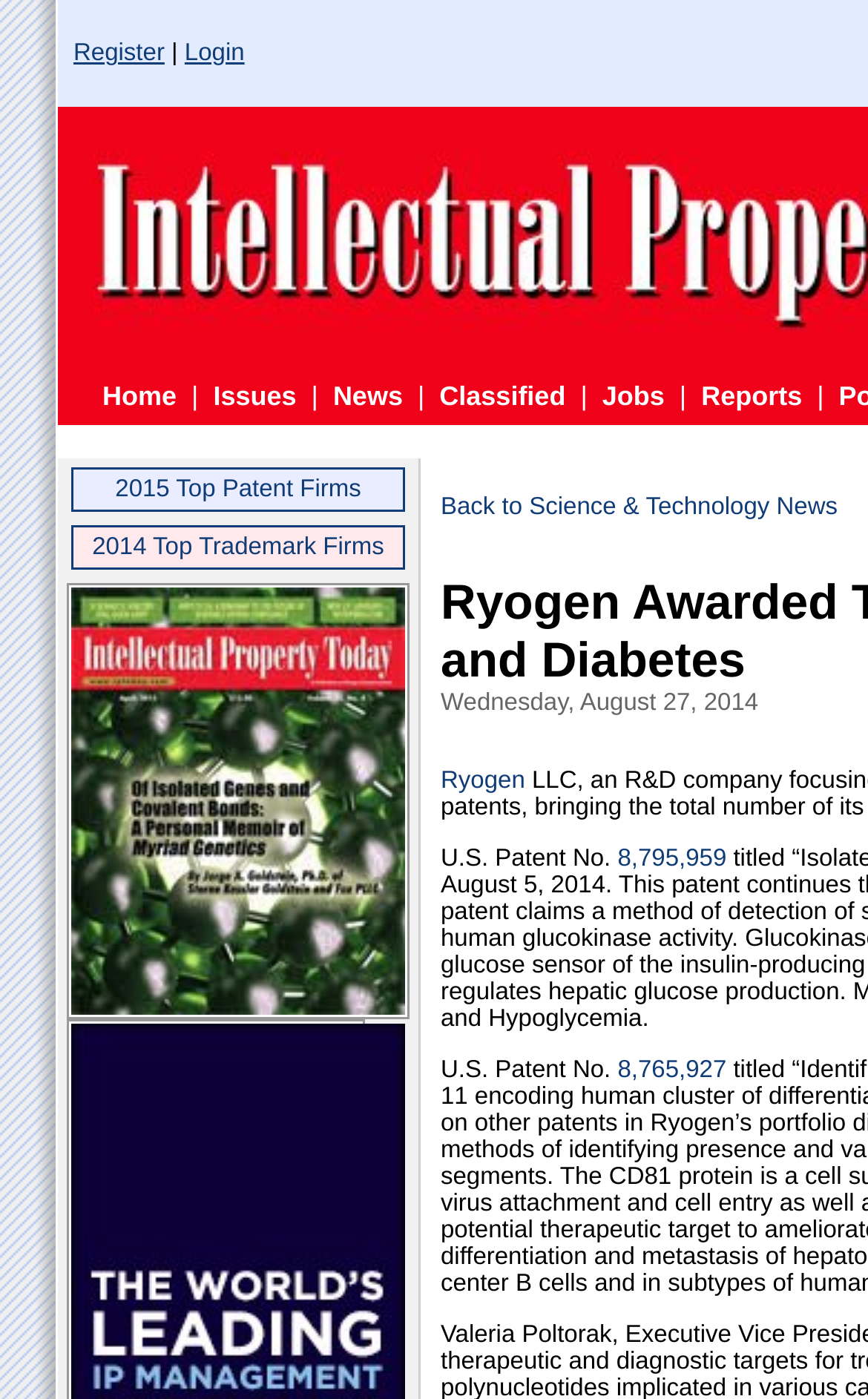What is the title of the first news article?
Carefully analyze the image and provide a thorough answer to the question.

I looked at the first news article on the webpage and found that its title is '2015 Top Patent Firms', which is a link to the full article.